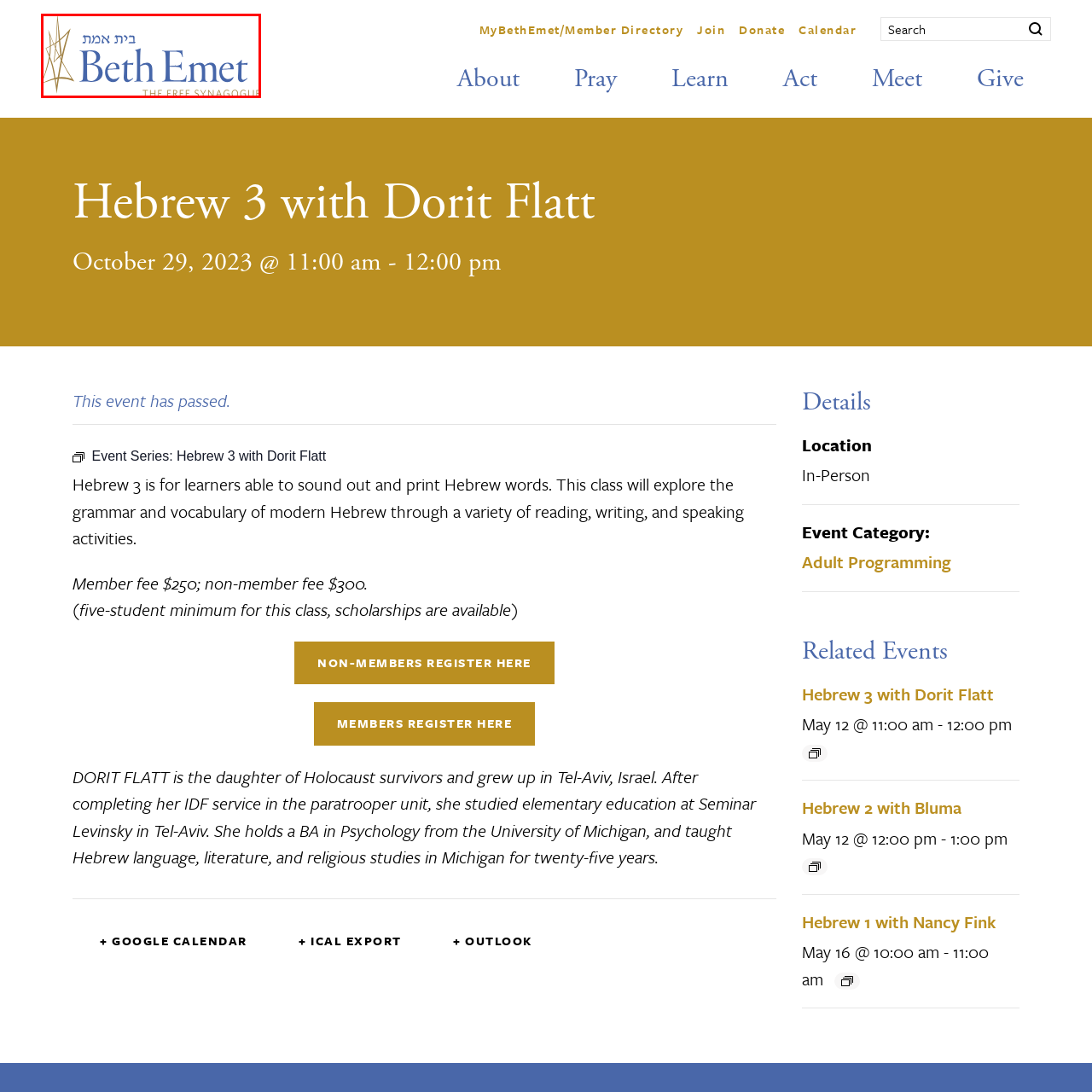What is the color of the typography?
Look closely at the image highlighted by the red bounding box and give a comprehensive answer to the question.

The logo of Beth Emet features the name 'Beth Emet' rendered in elegant blue typography, which adds to the clean and modern aesthetic of the design, reflecting the community's values and commitment to Jewish traditions.